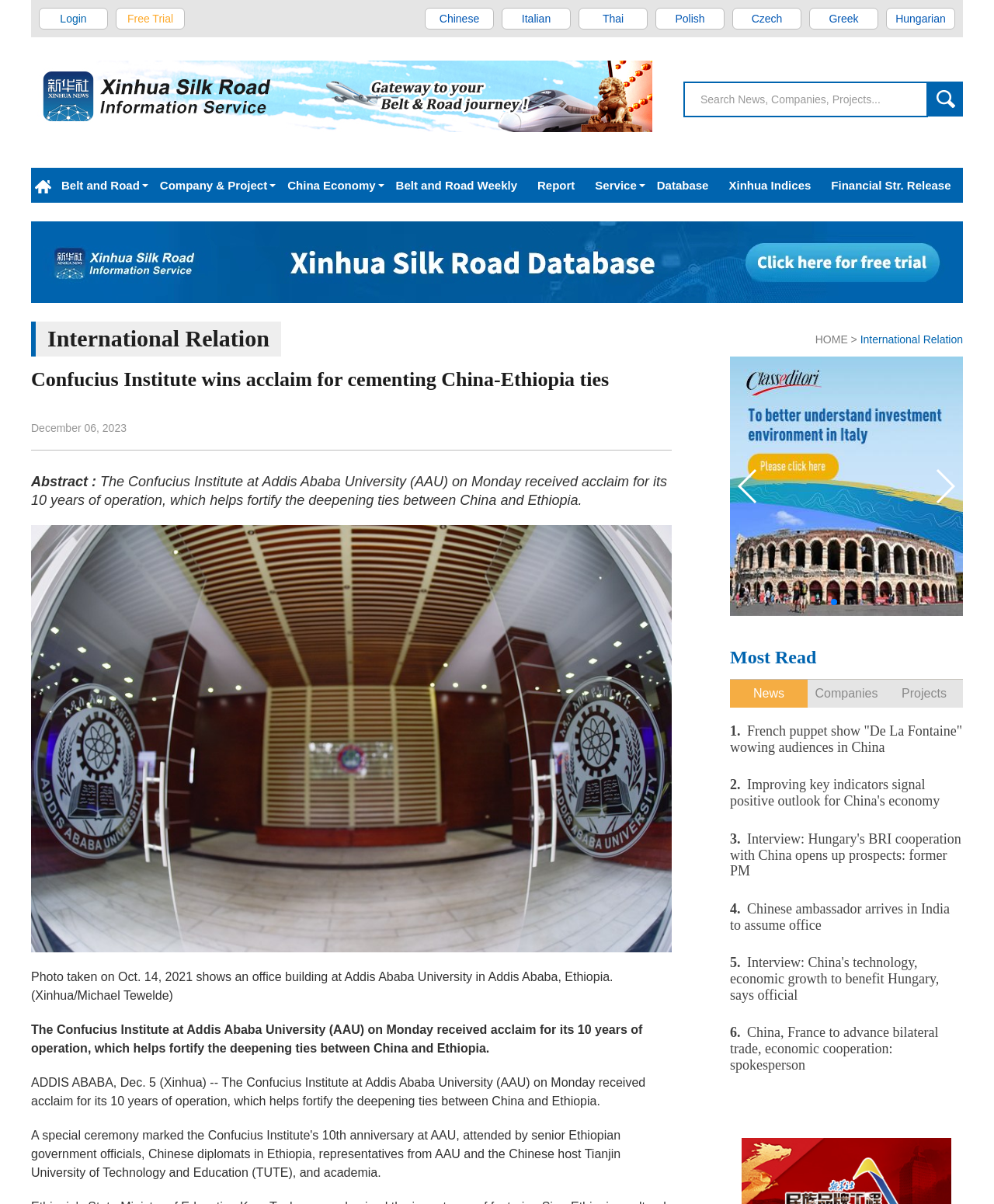Reply to the question below using a single word or brief phrase:
How many years of operation has the Confucius Institute achieved?

10 years